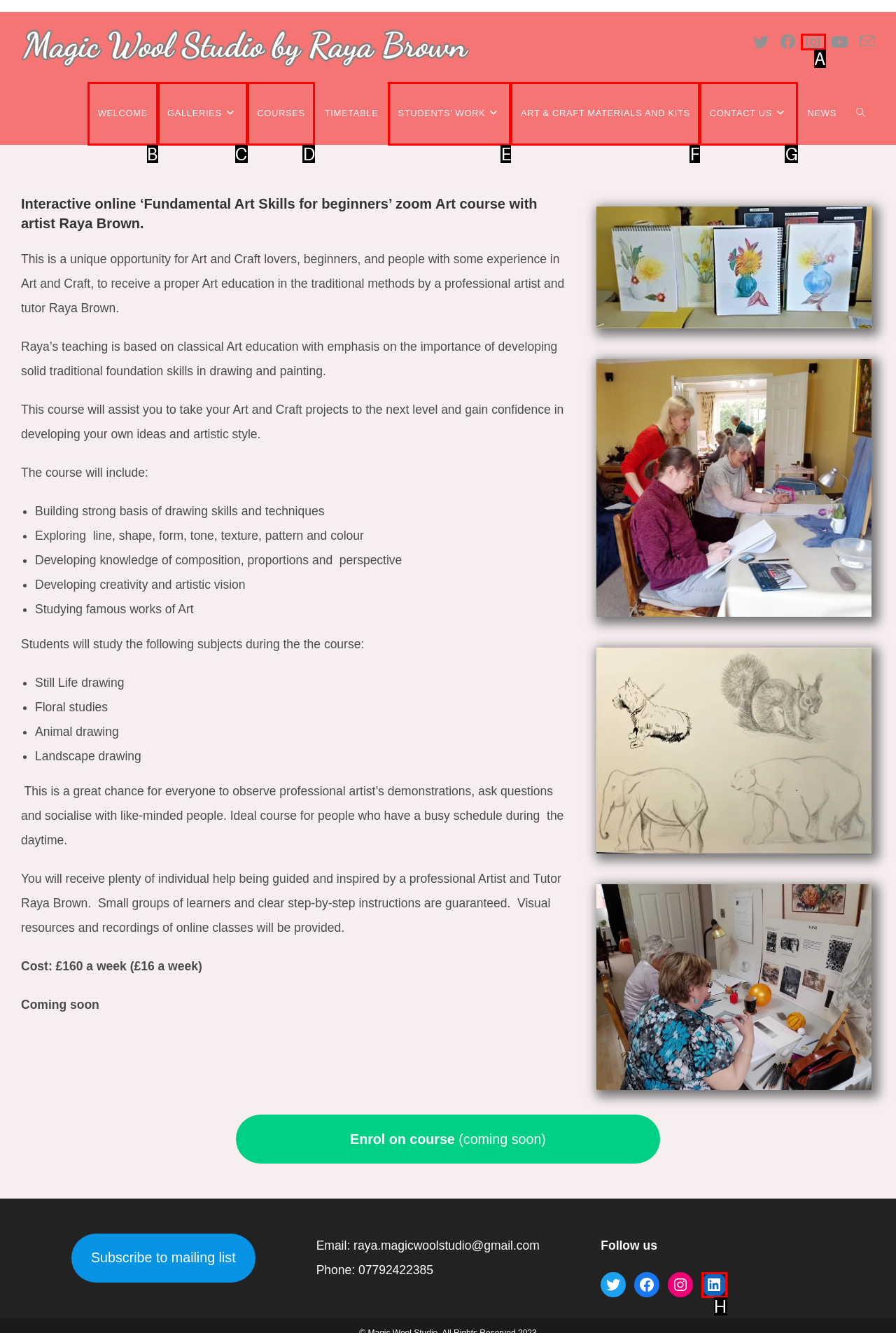Identify the HTML element that corresponds to the following description: Students’ work. Provide the letter of the correct option from the presented choices.

E